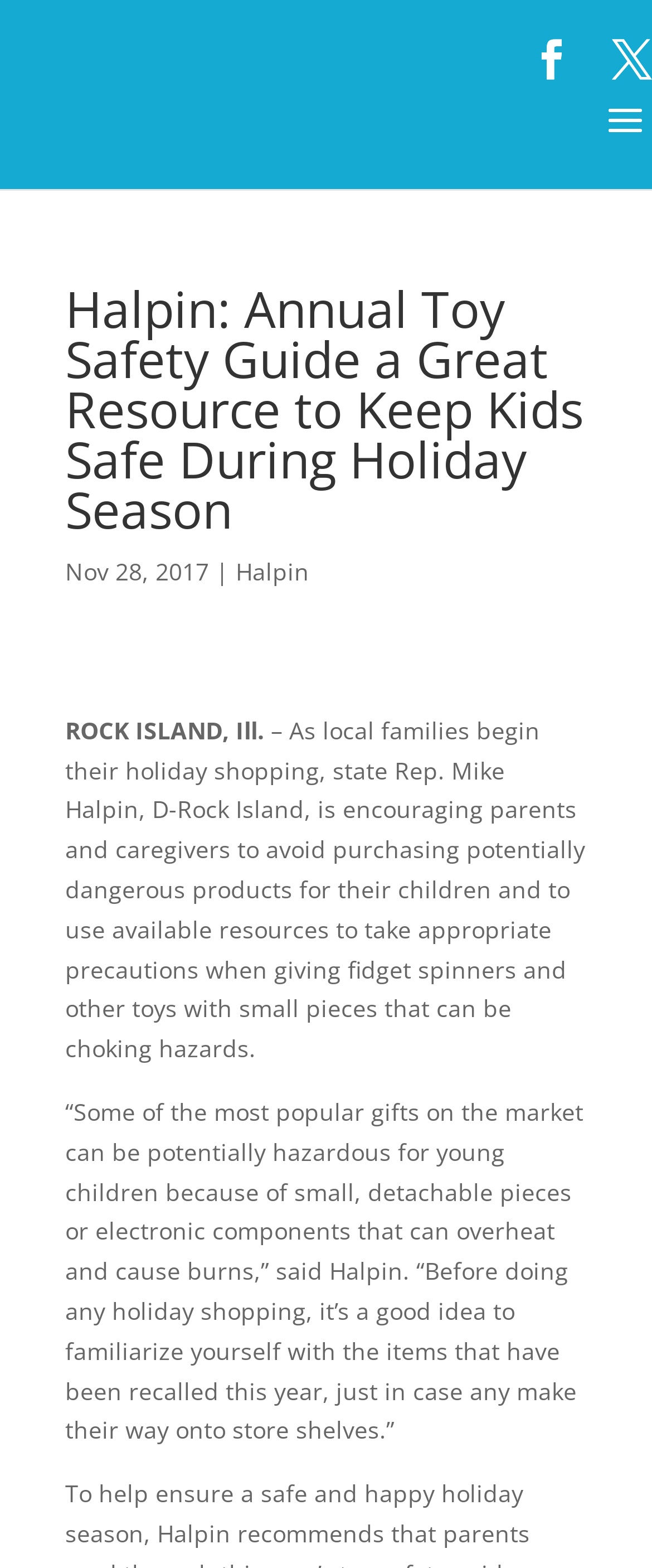Identify the bounding box for the element characterized by the following description: "Halpin".

[0.362, 0.354, 0.474, 0.374]